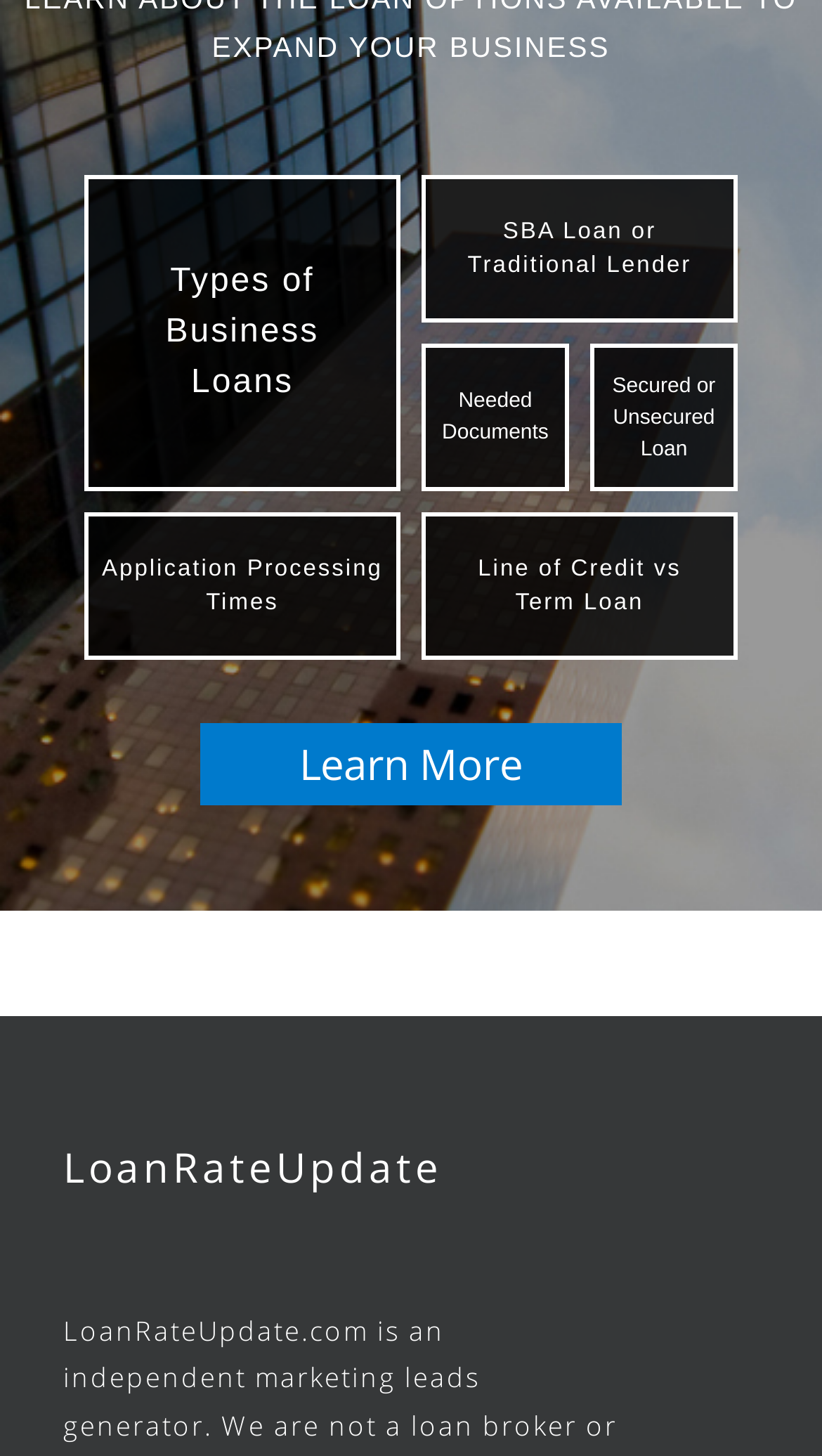Identify the bounding box coordinates of the section to be clicked to complete the task described by the following instruction: "Explore types of business loans". The coordinates should be four float numbers between 0 and 1, formatted as [left, top, right, bottom].

[0.103, 0.177, 0.487, 0.206]